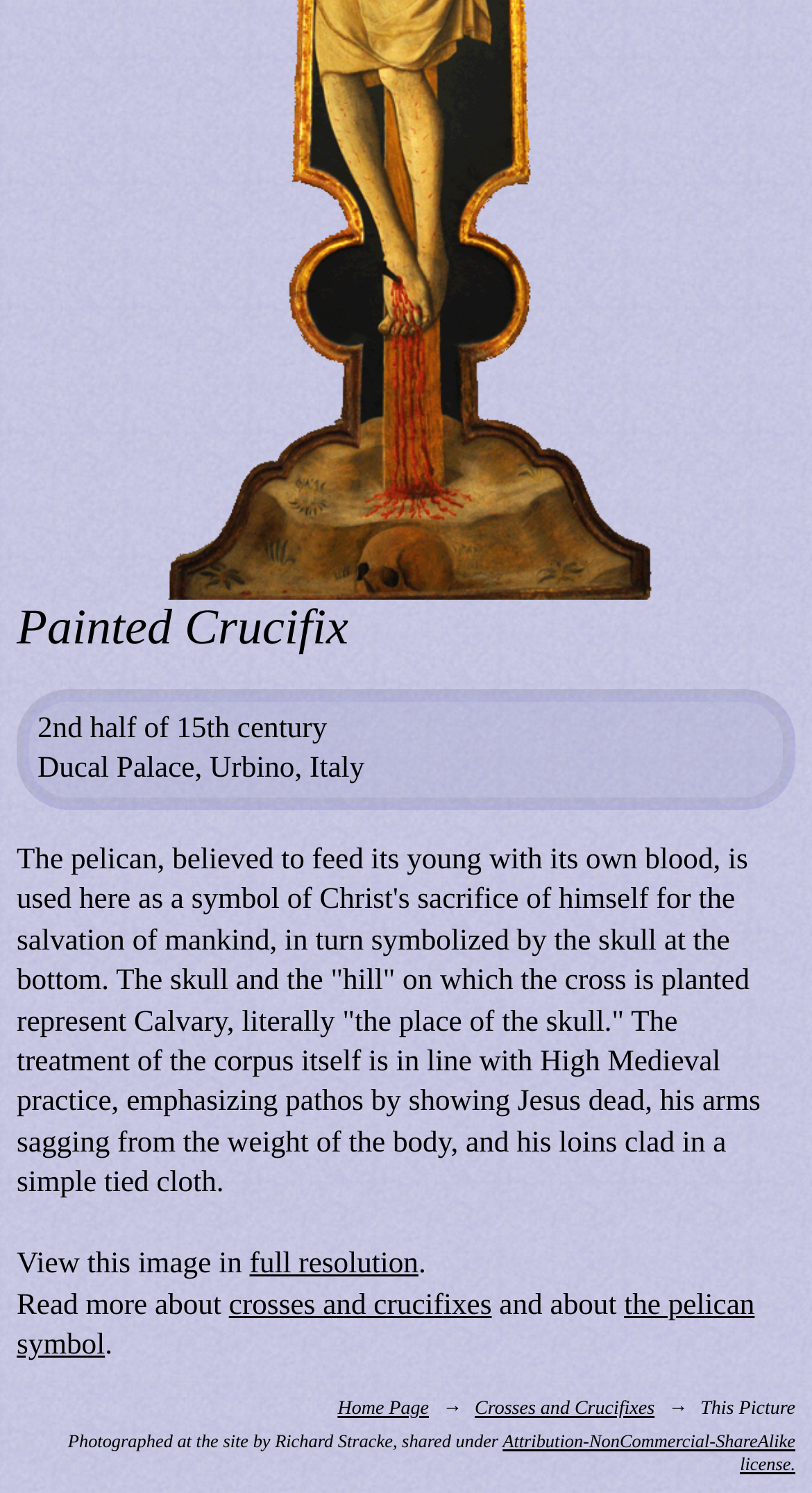Highlight the bounding box of the UI element that corresponds to this description: "full resolution".

[0.307, 0.836, 0.515, 0.858]